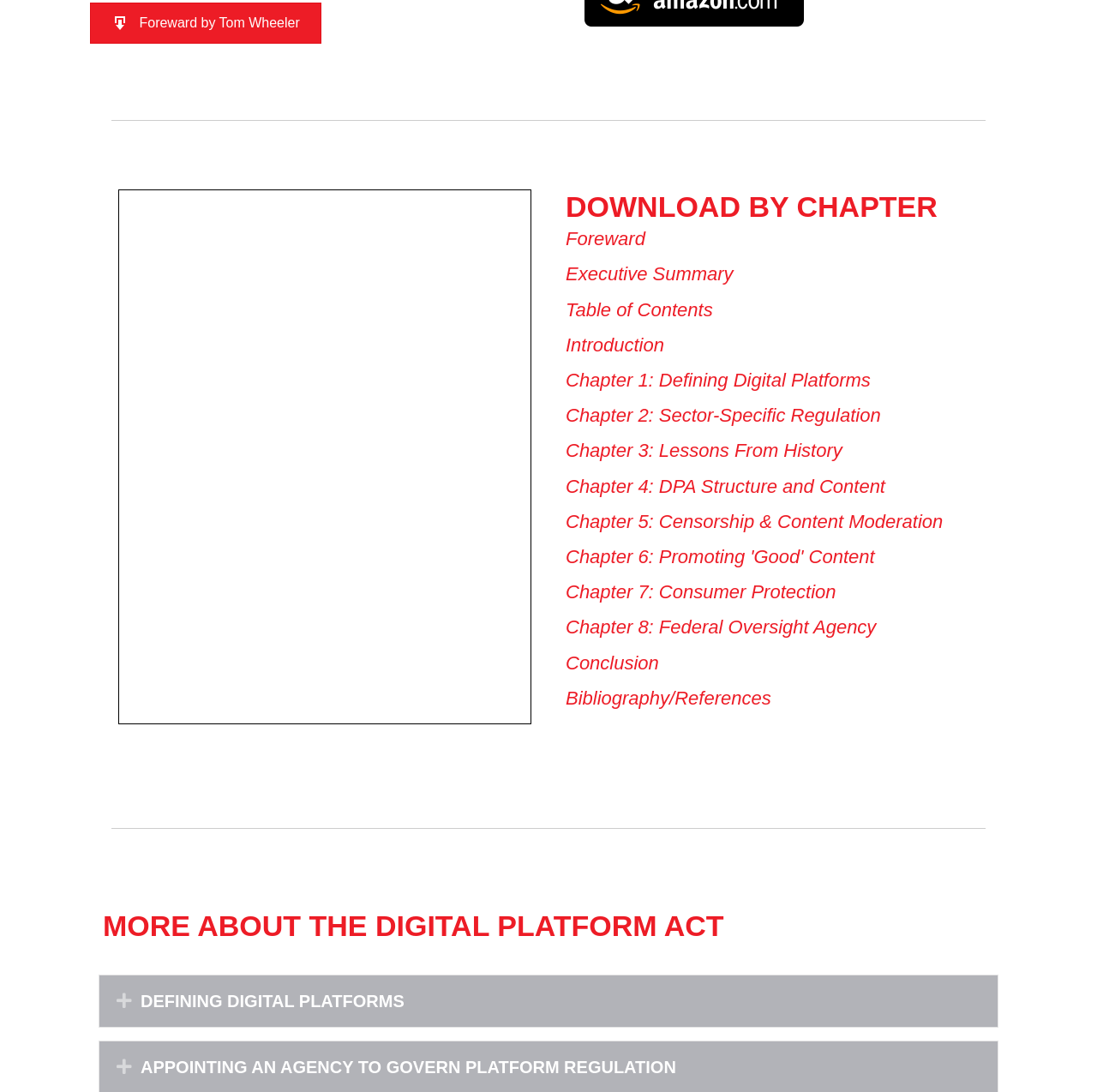Provide the bounding box coordinates for the UI element that is described by this text: "Executive Summary". The coordinates should be in the form of four float numbers between 0 and 1: [left, top, right, bottom].

[0.516, 0.241, 0.668, 0.261]